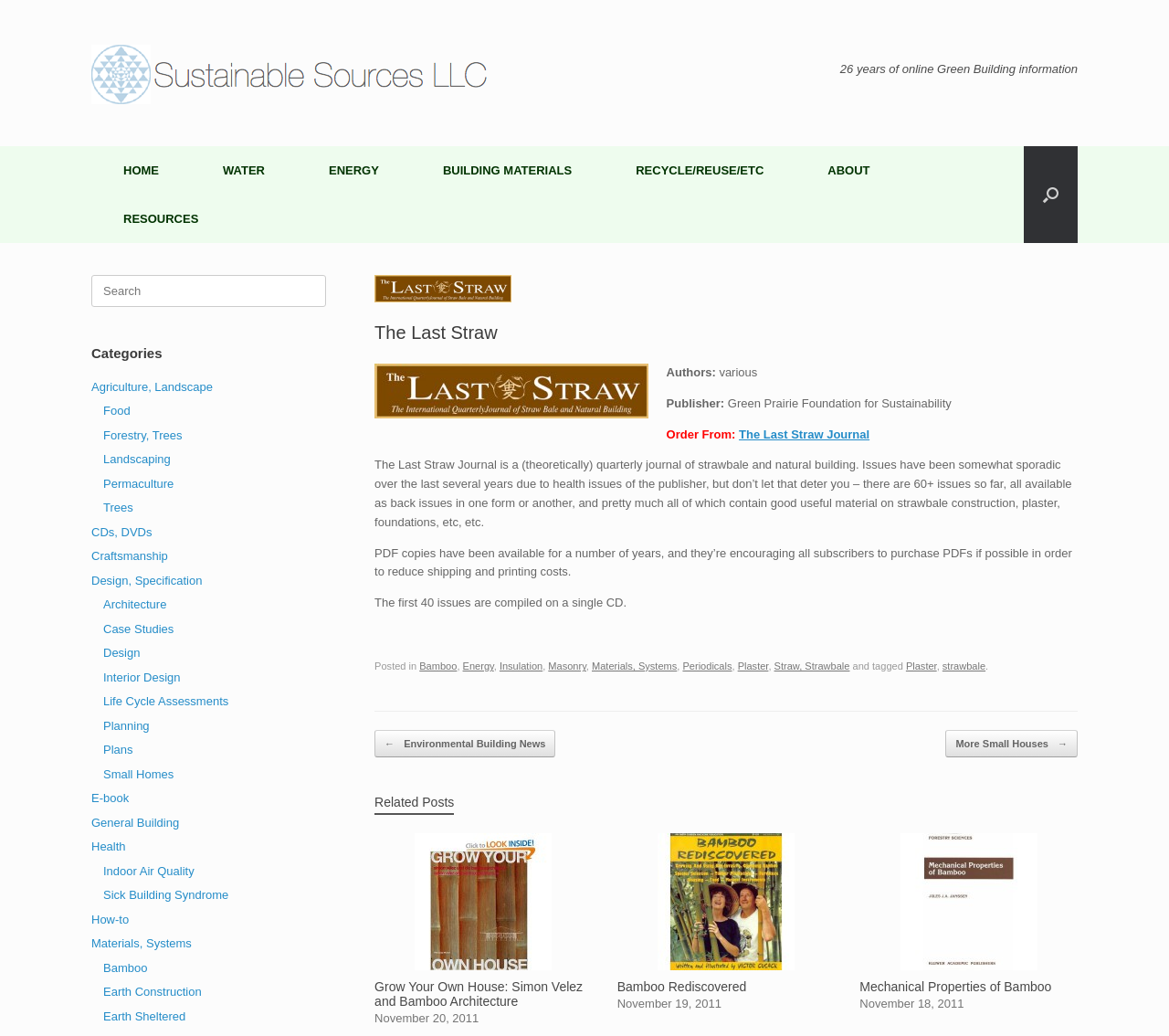Provide a one-word or brief phrase answer to the question:
How many issues of the journal are available?

60+